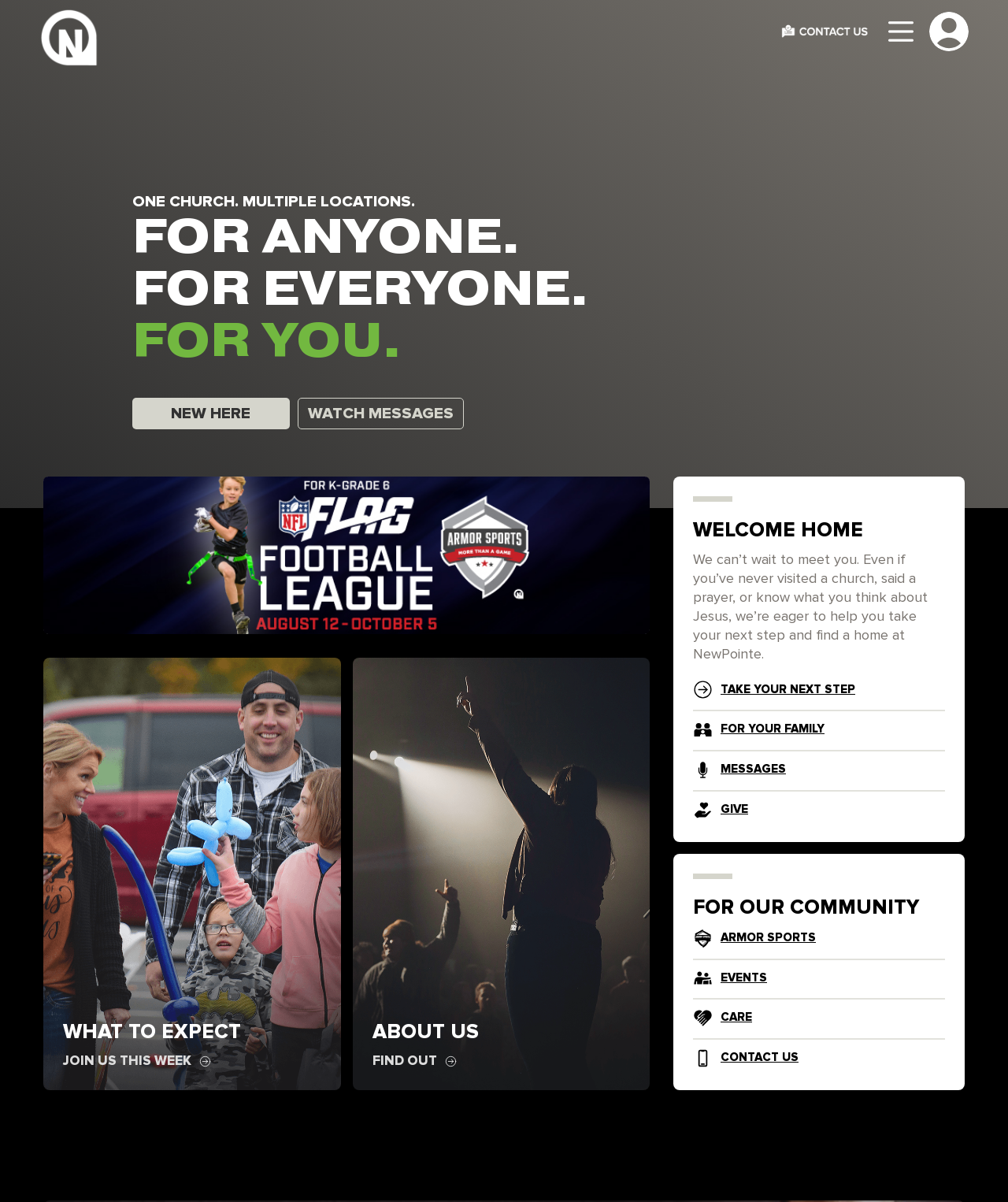Based on what you see in the screenshot, provide a thorough answer to this question: How many links are there in the top navigation bar?

The top navigation bar contains four links, which are 'NEW HERE', 'WATCH MESSAGES', an empty link, and another empty link. These links are located at the top of the webpage, indicating that they are part of the navigation bar.